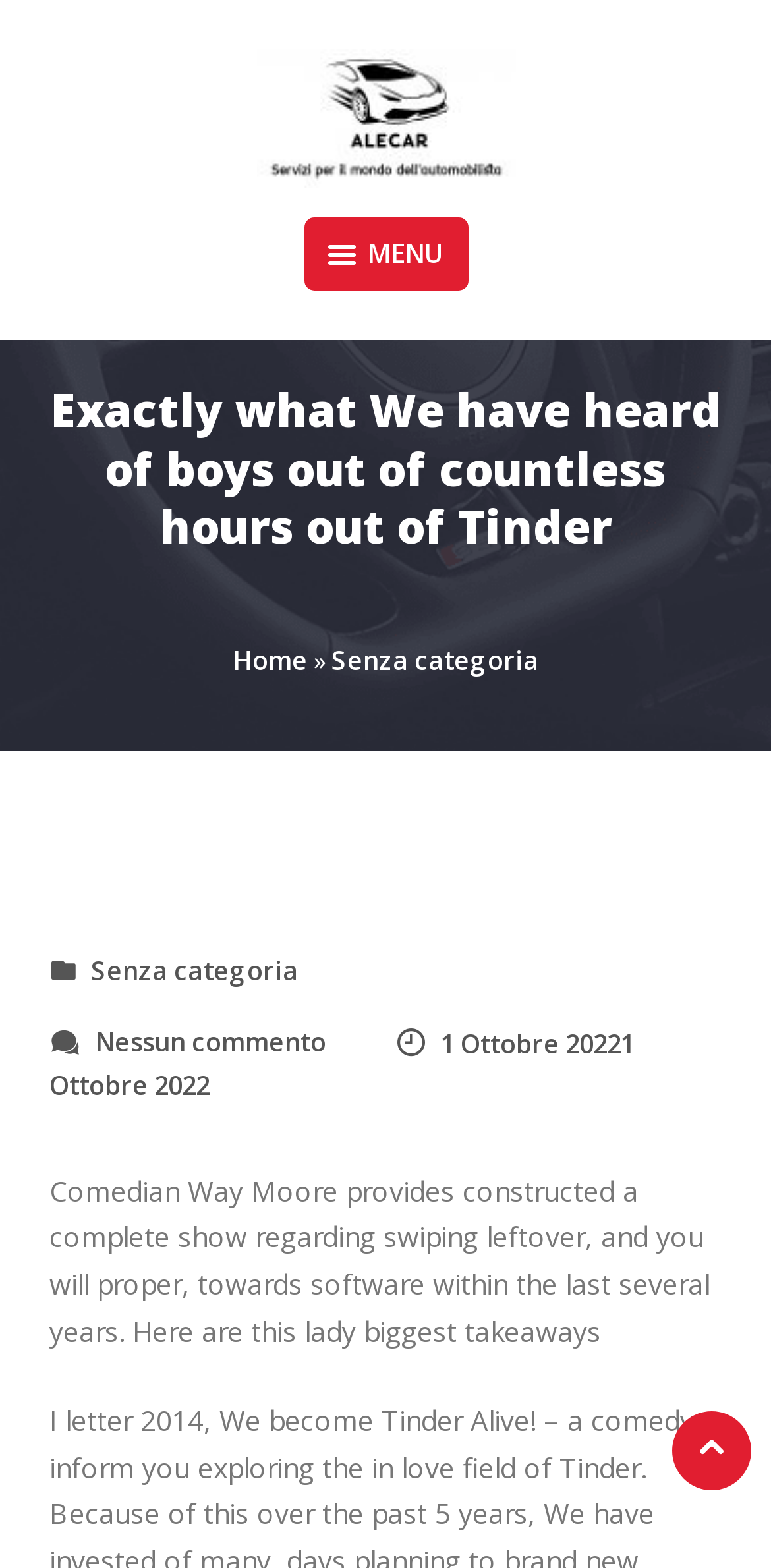Using the provided element description: "AleCar", identify the bounding box coordinates. The coordinates should be four floats between 0 and 1 in the order [left, top, right, bottom].

[0.332, 0.151, 0.545, 0.189]